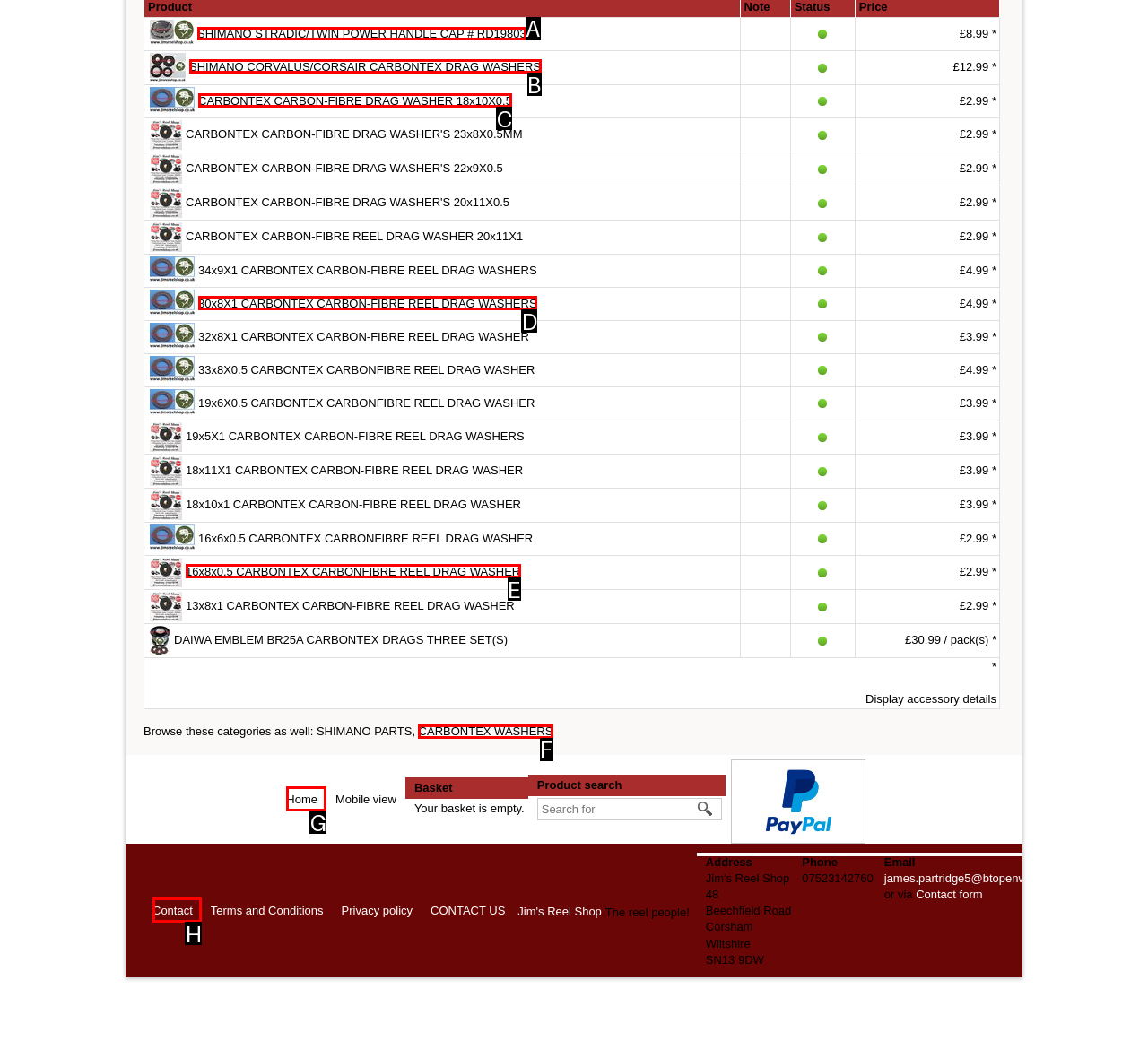Which UI element should you click on to achieve the following task: click the link to view SHIMANO STRADIC/TWIN POWER HANDLE CAP # RD19803? Provide the letter of the correct option.

A